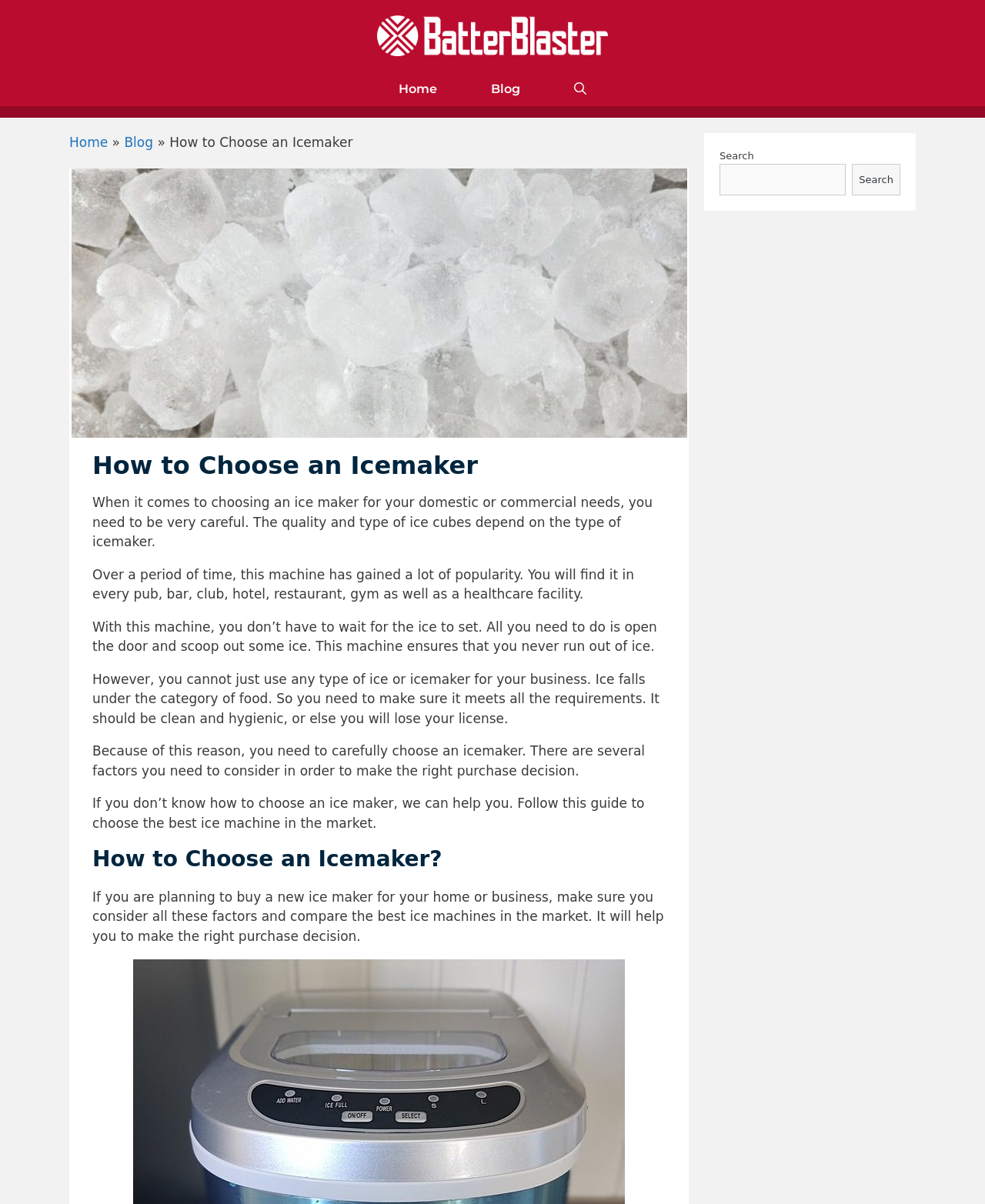Identify the bounding box coordinates of the element to click to follow this instruction: 'Click on the Batter Blaster link'. Ensure the coordinates are four float values between 0 and 1, provided as [left, top, right, bottom].

[0.383, 0.023, 0.617, 0.036]